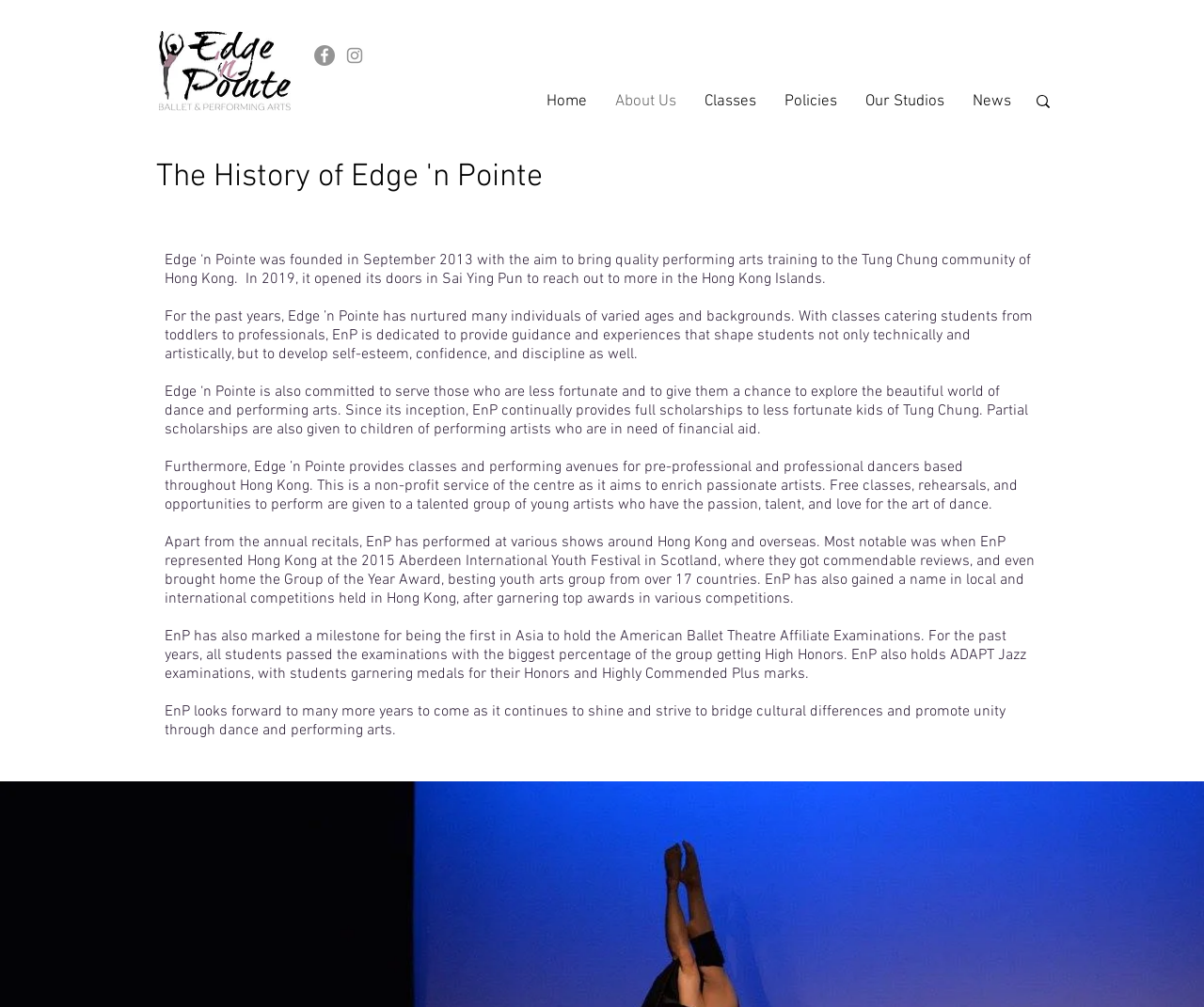Refer to the image and answer the question with as much detail as possible: What award did Edge 'n Pointe win in 2015?

The award won by Edge 'n Pointe in 2015 can be determined by reading the static text element that mentions the 2015 Aberdeen International Youth Festival in Scotland, where they won the Group of the Year Award.